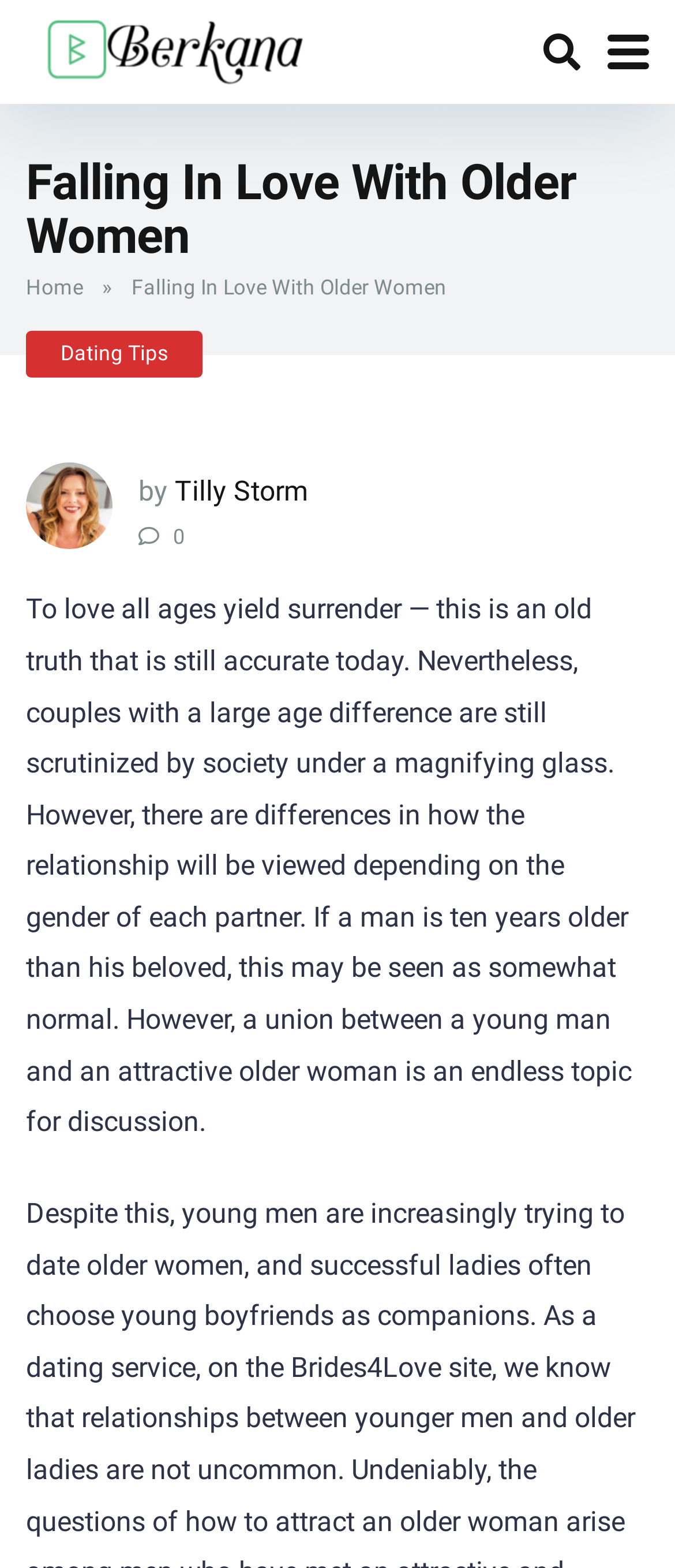Extract the text of the main heading from the webpage.

Falling In Love With Older Women